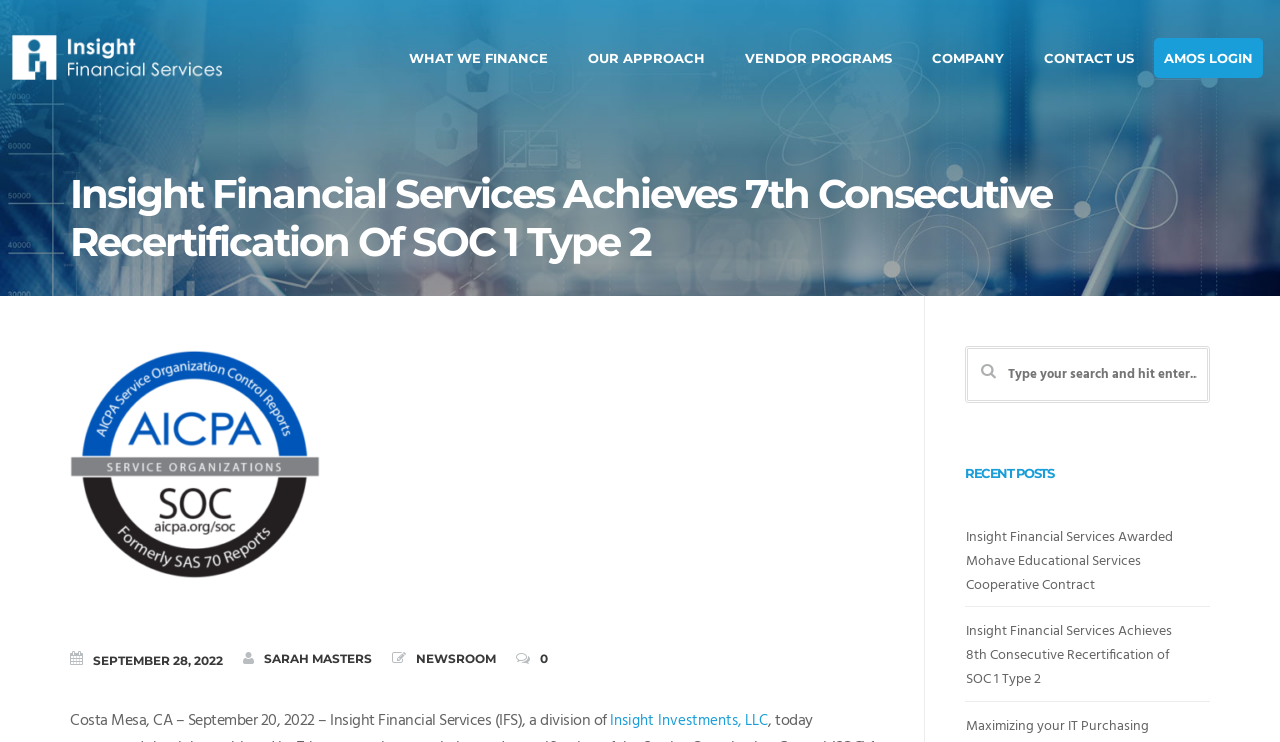Identify the bounding box coordinates of the element that should be clicked to fulfill this task: "Click on Get started". The coordinates should be provided as four float numbers between 0 and 1, i.e., [left, top, right, bottom].

None